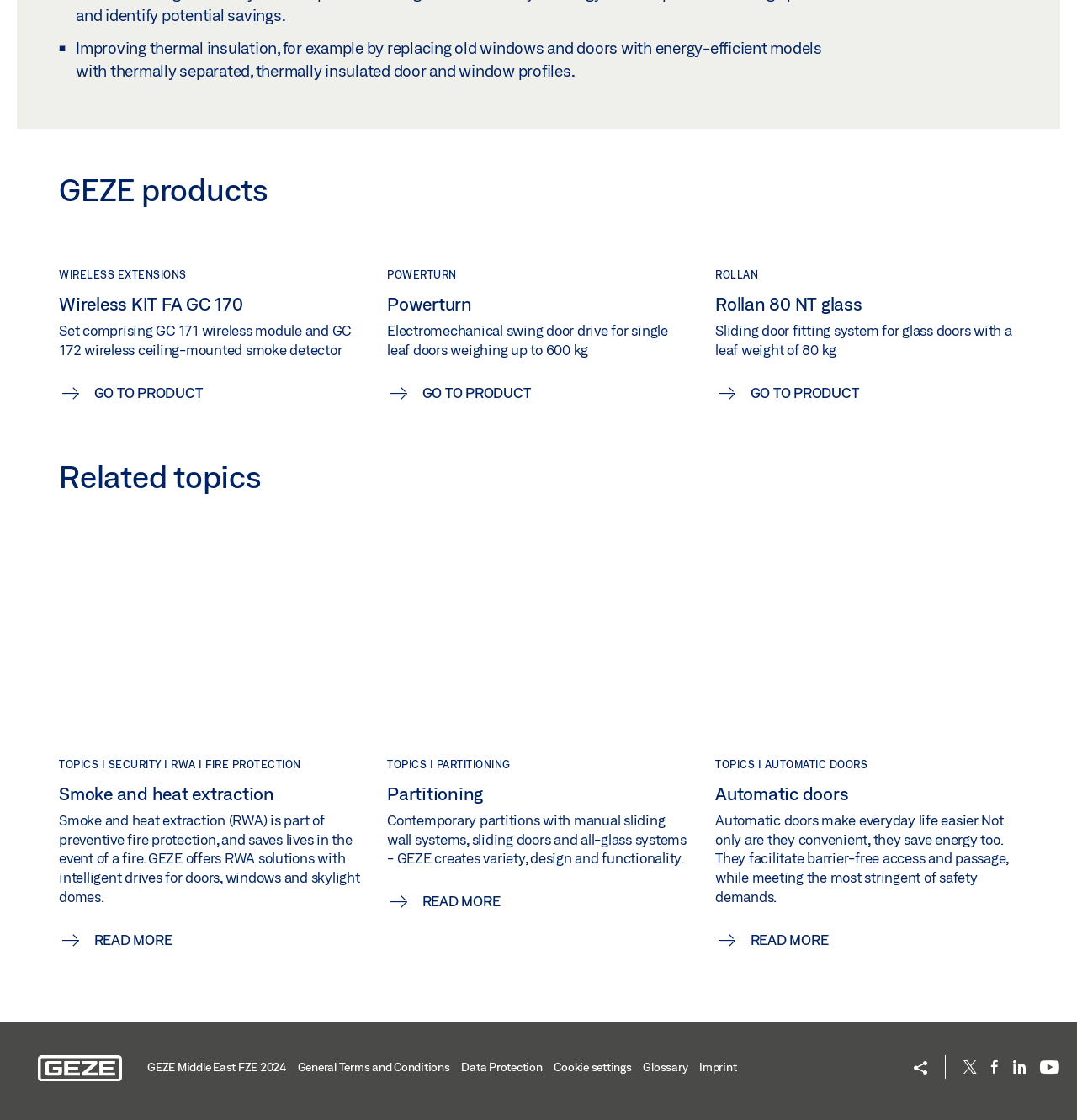Please identify the bounding box coordinates of the area that needs to be clicked to fulfill the following instruction: "Visit GEZE on Twitter."

[0.889, 0.945, 0.912, 0.962]